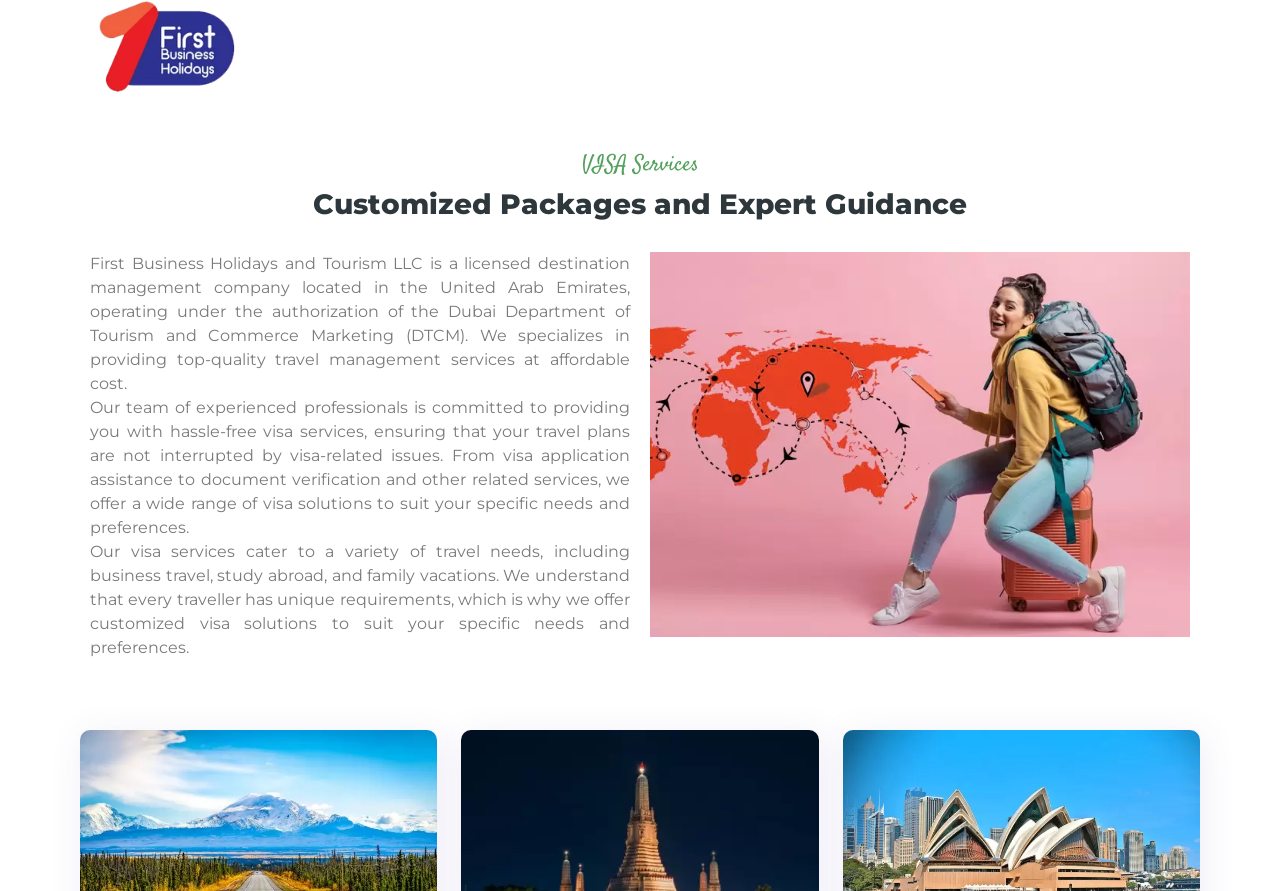What type of services does the company provide?
Based on the image, give a one-word or short phrase answer.

Visa services